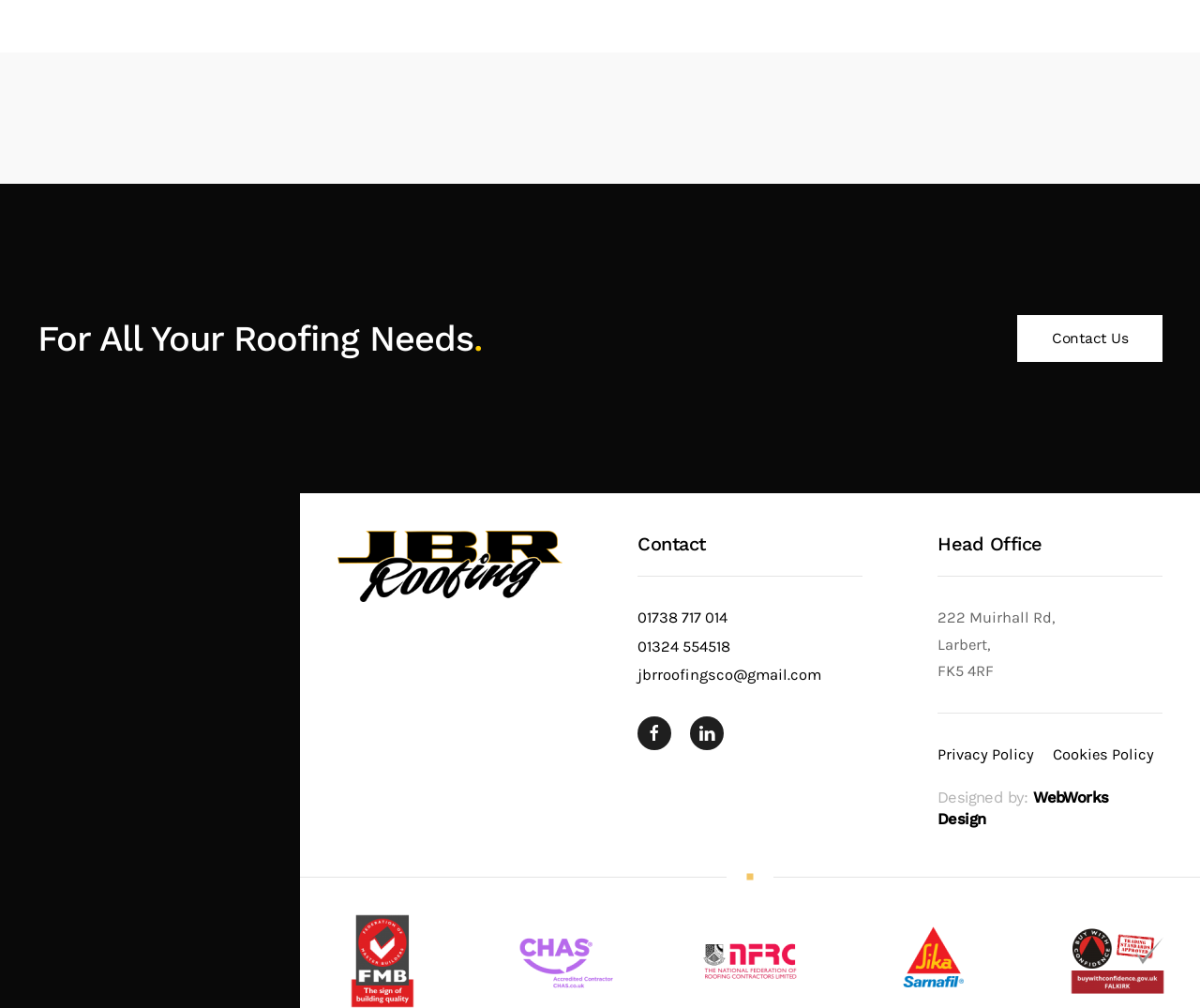How many phone numbers are provided?
Provide a fully detailed and comprehensive answer to the question.

There are two links with phone numbers '01738 717 014' and '01324 554518' which can be used to contact the company.